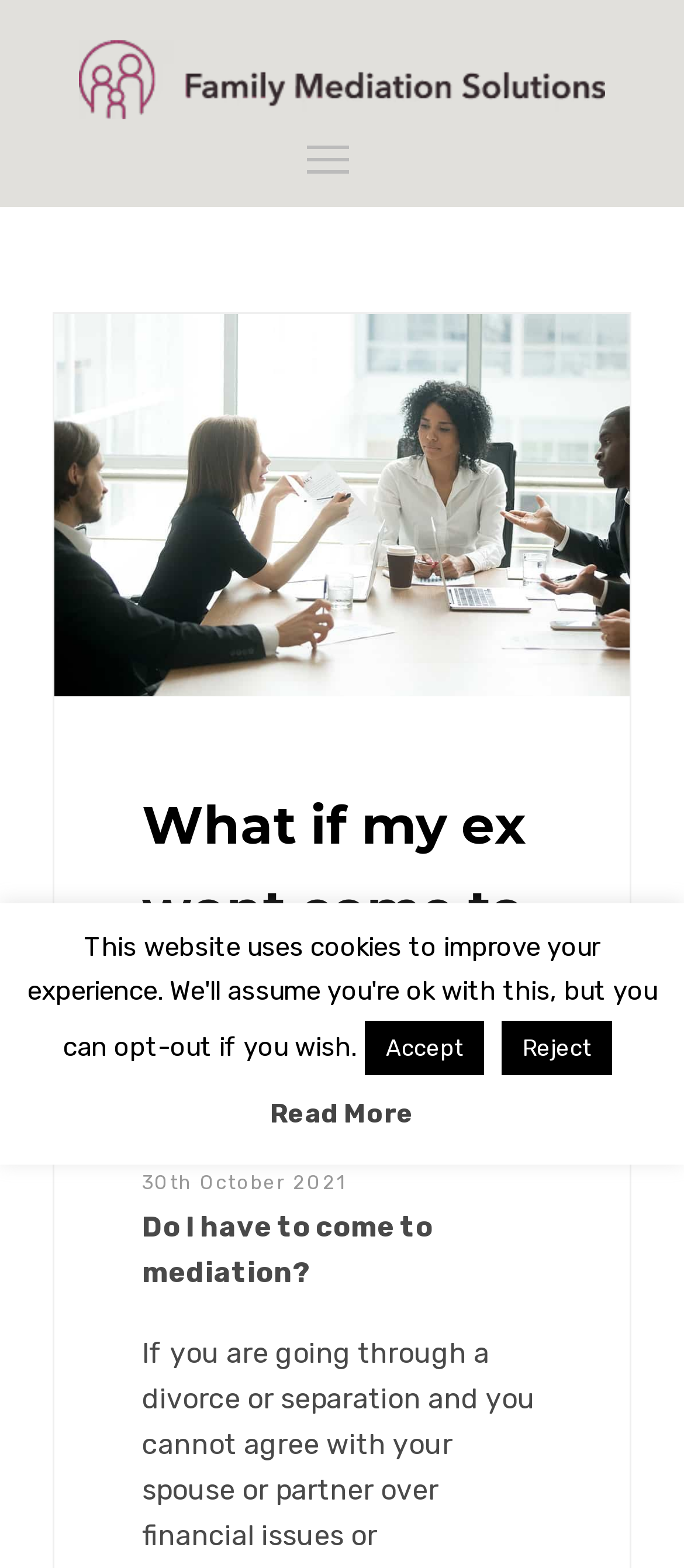Craft a detailed narrative of the webpage's structure and content.

The webpage is about family mediation, specifically addressing the question "What if my ex won't come to mediation?" The page has a logo at the top center, which is also a link. Below the logo, there is a heading with the same question, which is also a link. 

To the right of the heading, there are three links: "CHILDREN AND DIVORCE", "FAMILY MEDIATION", and a date "30th October 2021". Below these links, there is a static text "Do I have to come to mediation?".

In the middle of the page, there are two buttons, "Accept" and "Reject", positioned side by side. Above these buttons, there is a link "Read More". The overall content of the page appears to be an article or a blog post discussing the mediation process, including MIAMs (Mediation Information and Assessment Meetings), as hinted by the meta description.